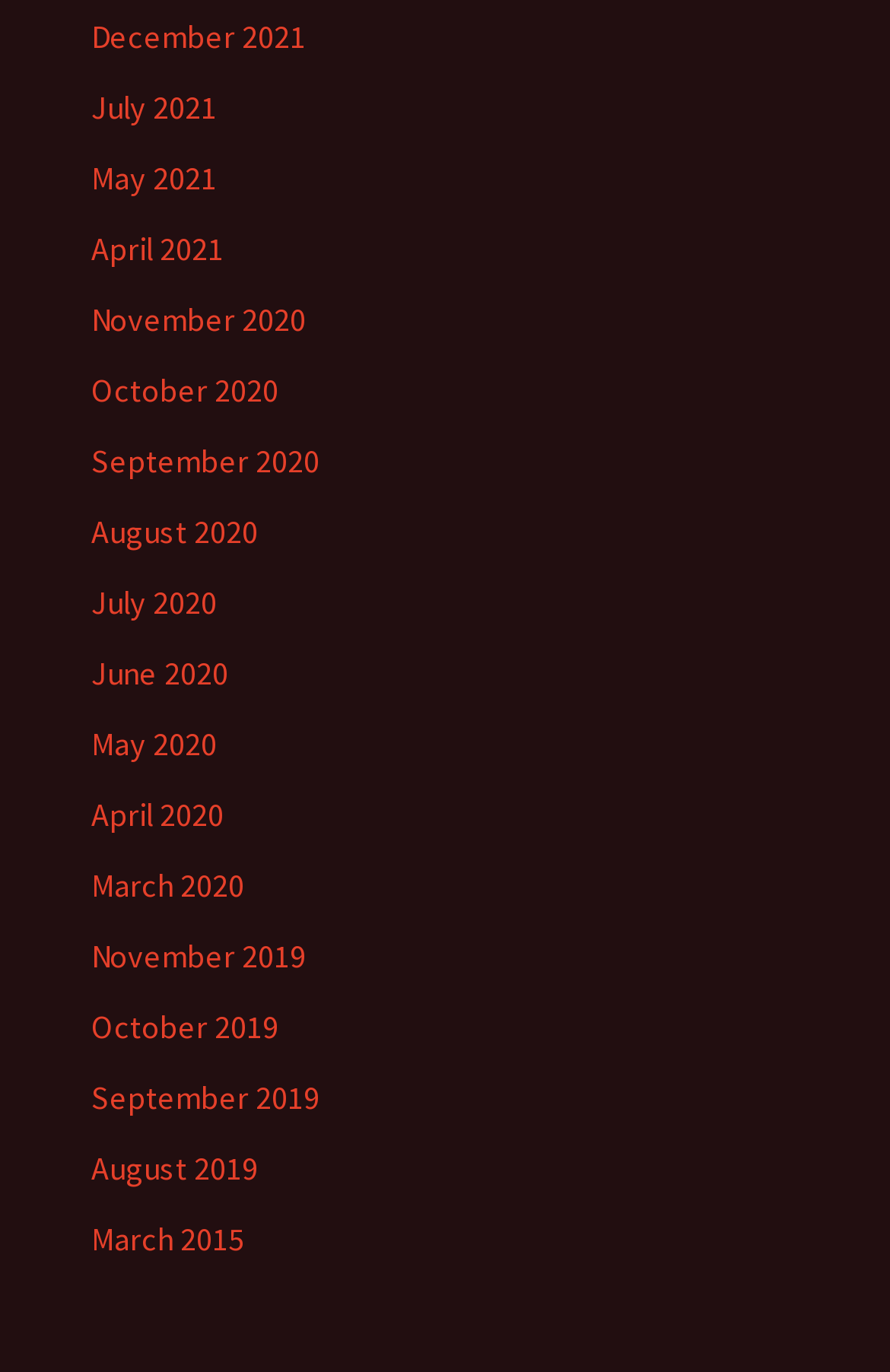Respond with a single word or phrase to the following question:
How many links are available for the year 2020?

5